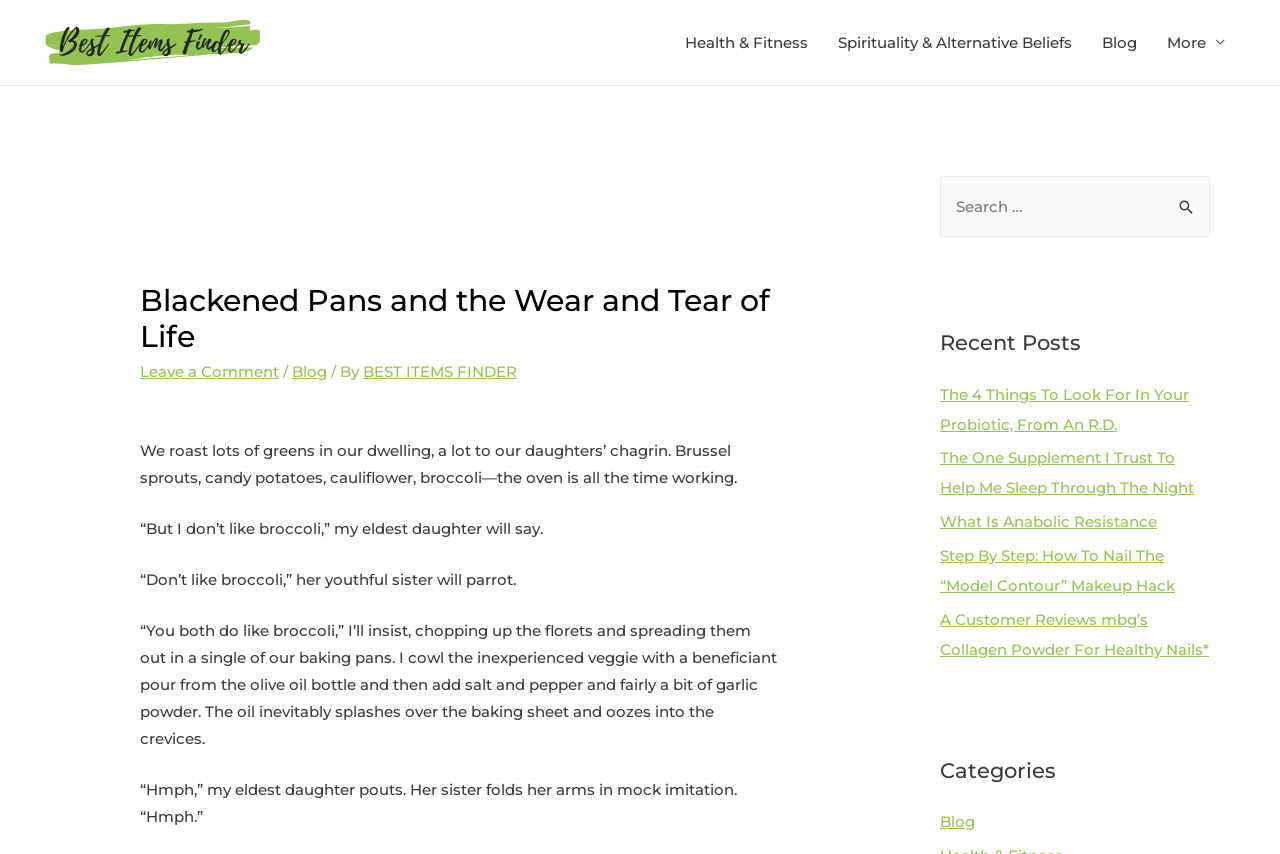Locate the bounding box of the UI element described in the following text: "Leave a Comment".

[0.109, 0.424, 0.218, 0.446]